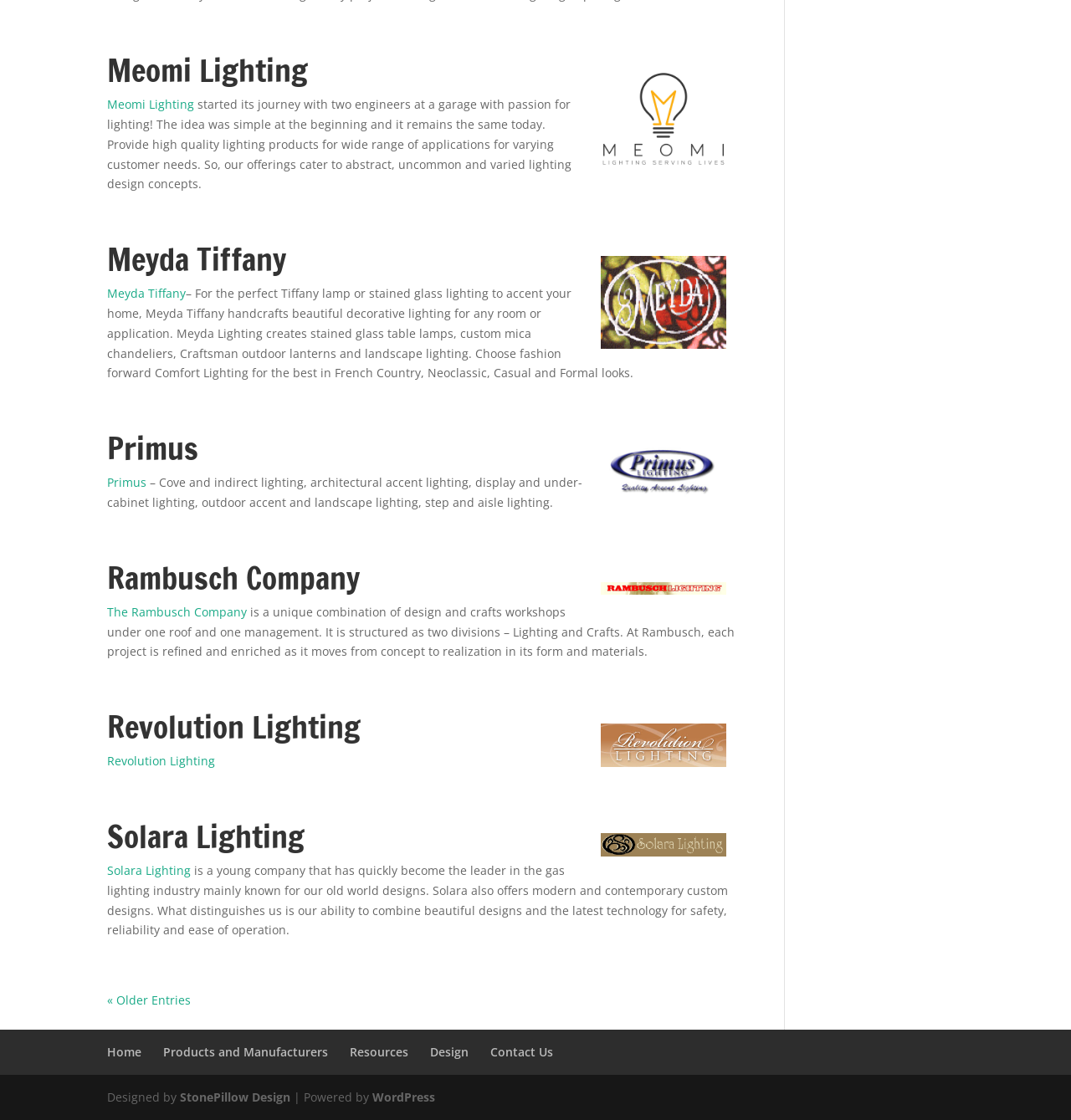Can you show the bounding box coordinates of the region to click on to complete the task described in the instruction: "Go to Home page"?

[0.1, 0.932, 0.132, 0.946]